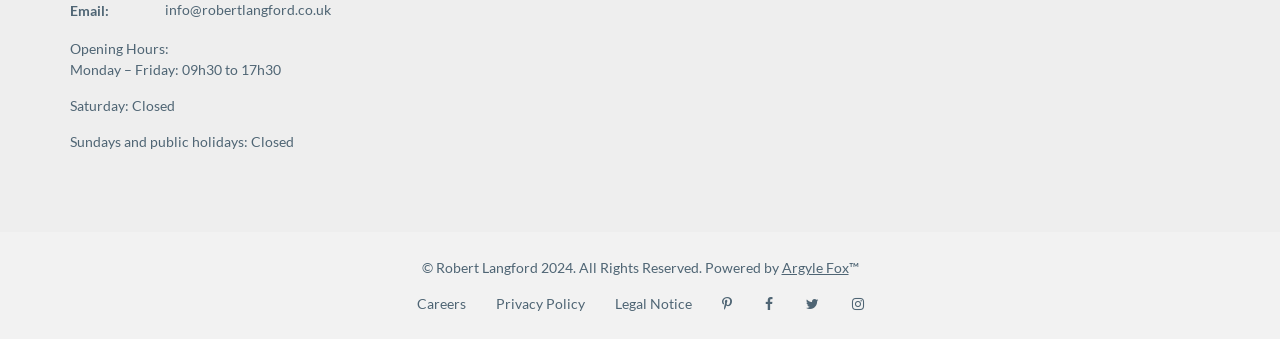Please find the bounding box for the UI component described as follows: "http://www.dhammastudy.com".

None